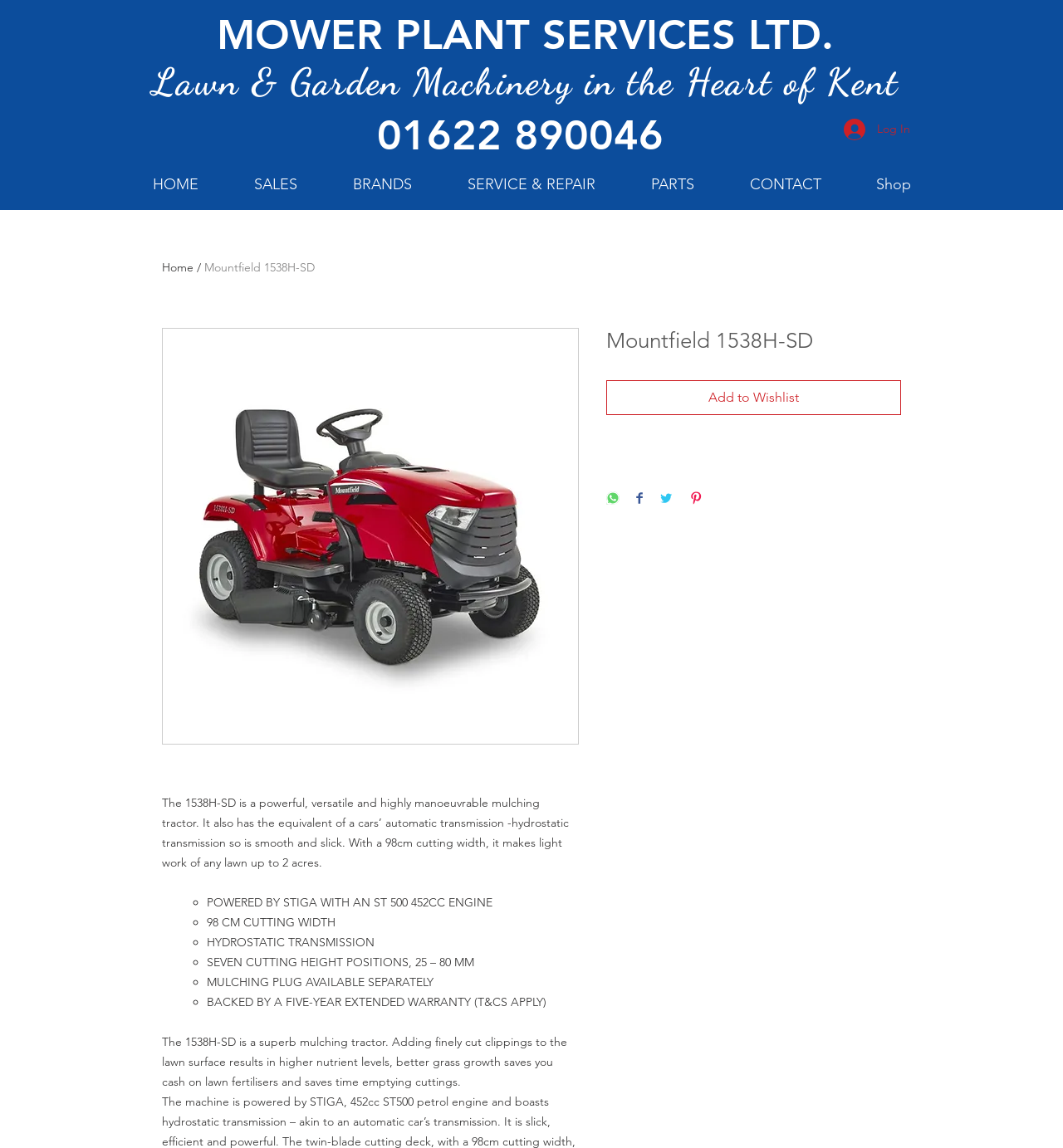Carefully examine the image and provide an in-depth answer to the question: What is the cutting width of the Mountfield 1538H-SD mulching tractor?

The cutting width of the Mountfield 1538H-SD mulching tractor can be found in the list of features below the product description, which includes '98 CM CUTTING WIDTH'.